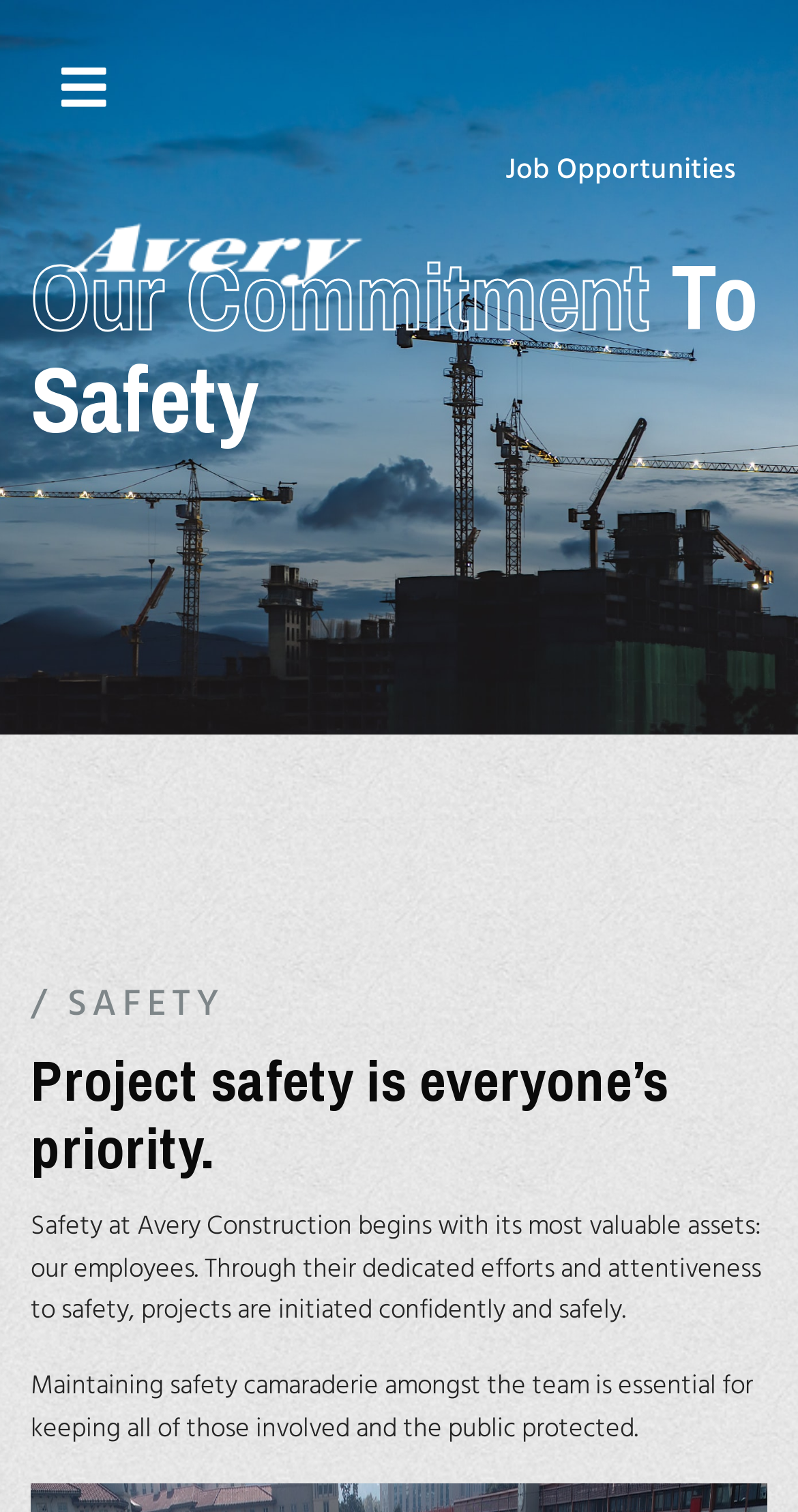Find the main header of the webpage and produce its text content.

Our Commitment To Safety